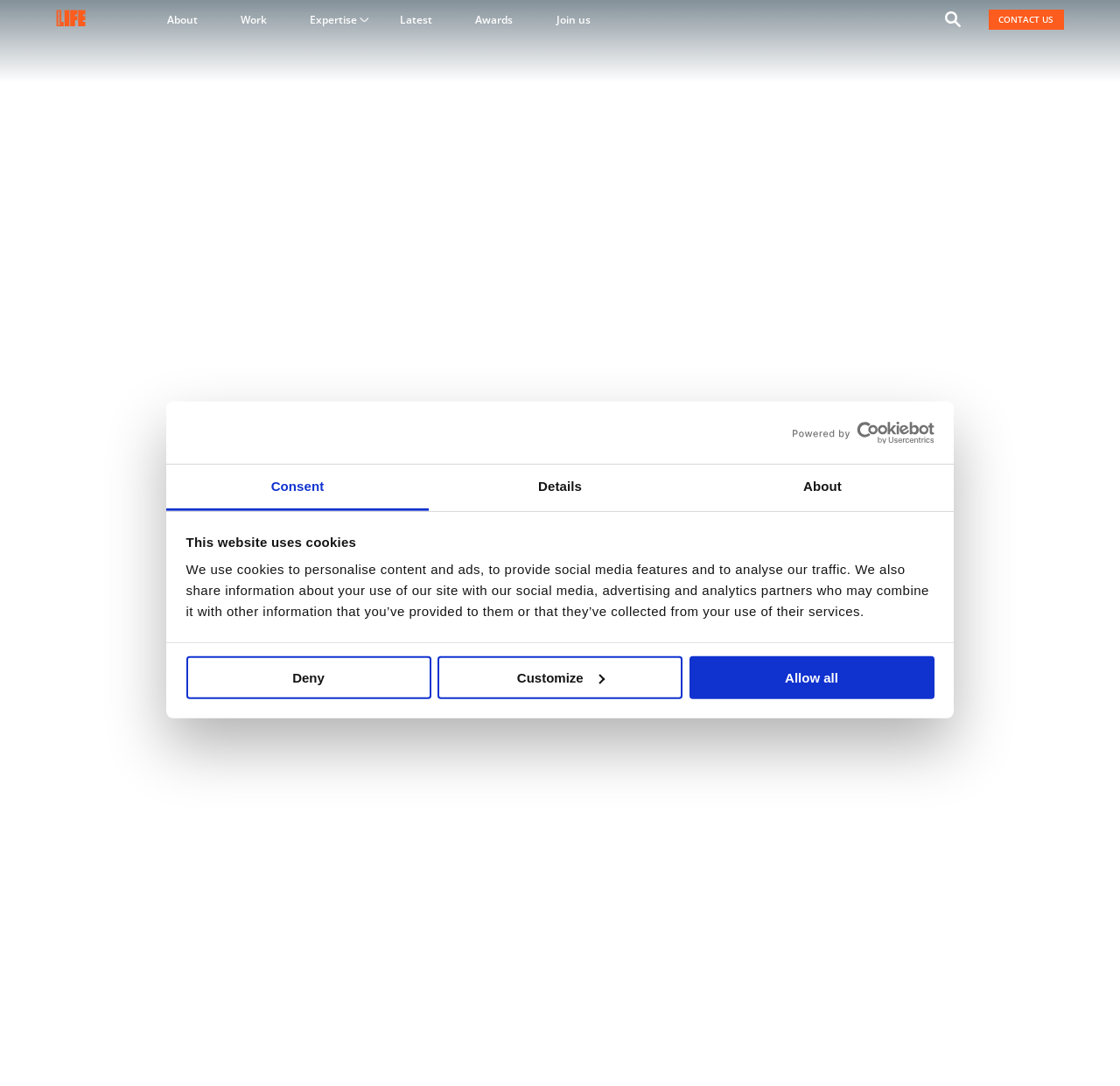Predict the bounding box coordinates of the area that should be clicked to accomplish the following instruction: "Click the 'Work' link". The bounding box coordinates should consist of four float numbers between 0 and 1, i.e., [left, top, right, bottom].

[0.215, 0.0, 0.238, 0.036]